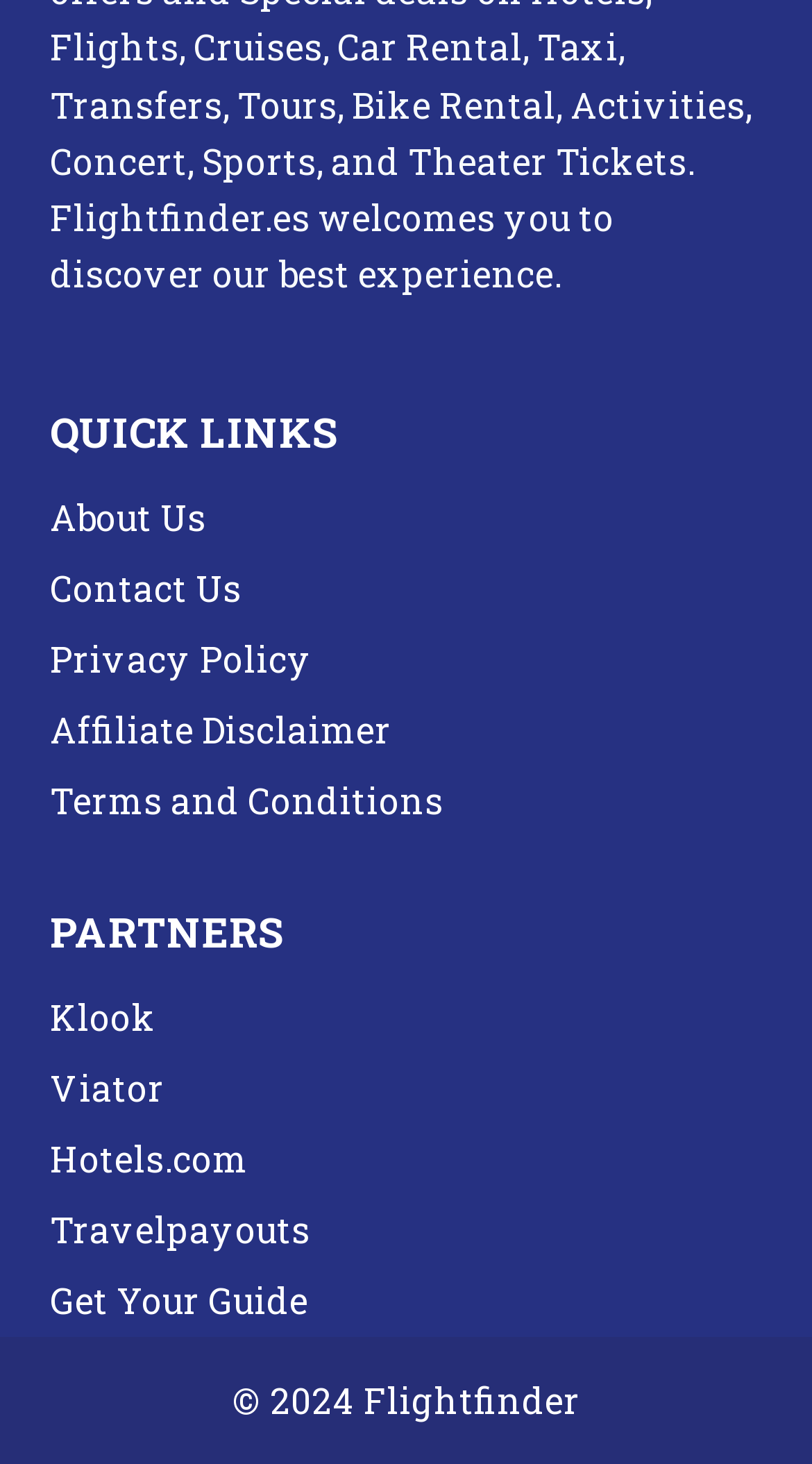Using the element description: "Get Your Guide", determine the bounding box coordinates. The coordinates should be in the format [left, top, right, bottom], with values between 0 and 1.

[0.062, 0.865, 0.938, 0.913]